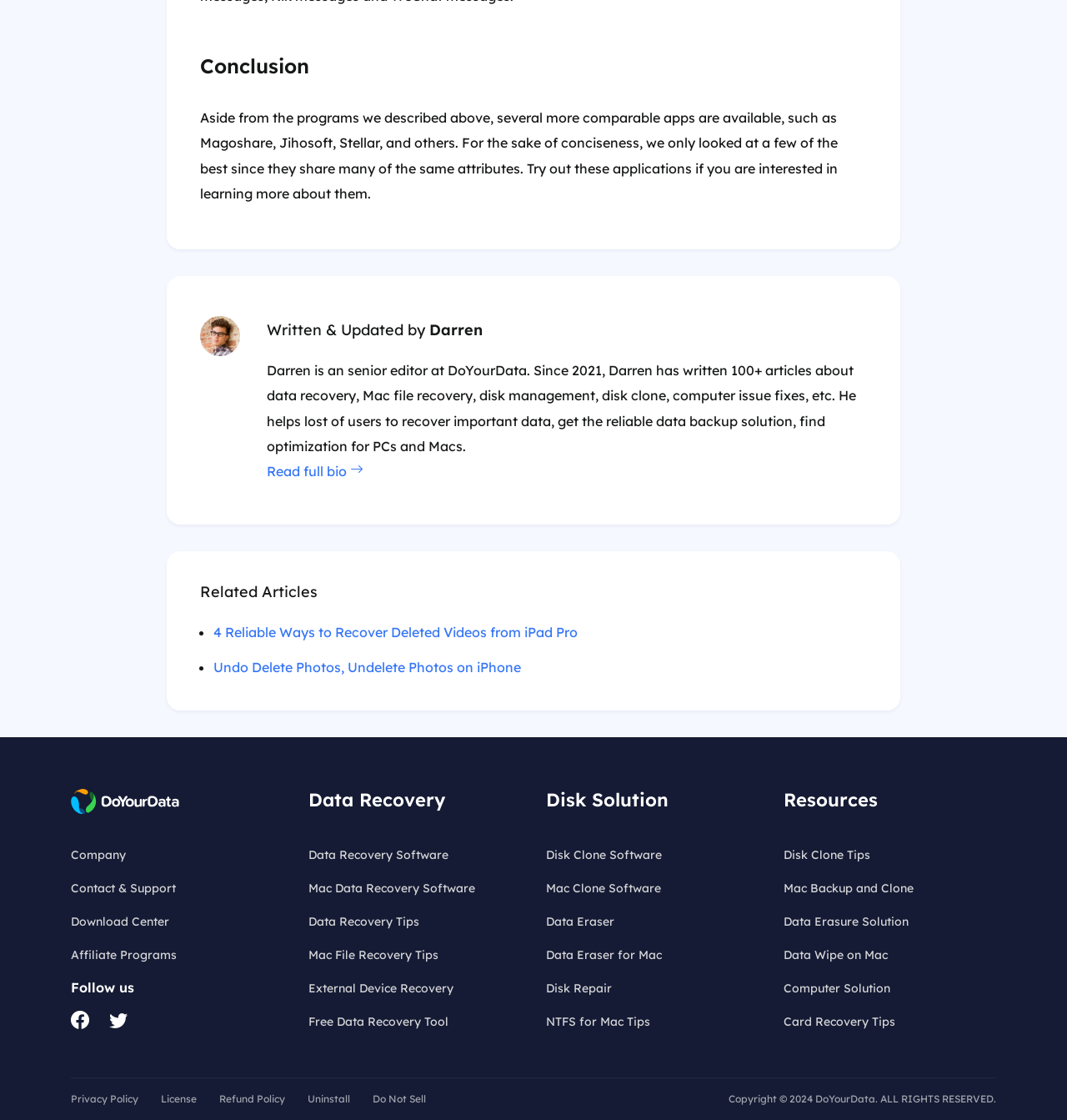Identify the bounding box coordinates of the part that should be clicked to carry out this instruction: "go to 'london pictures'".

None